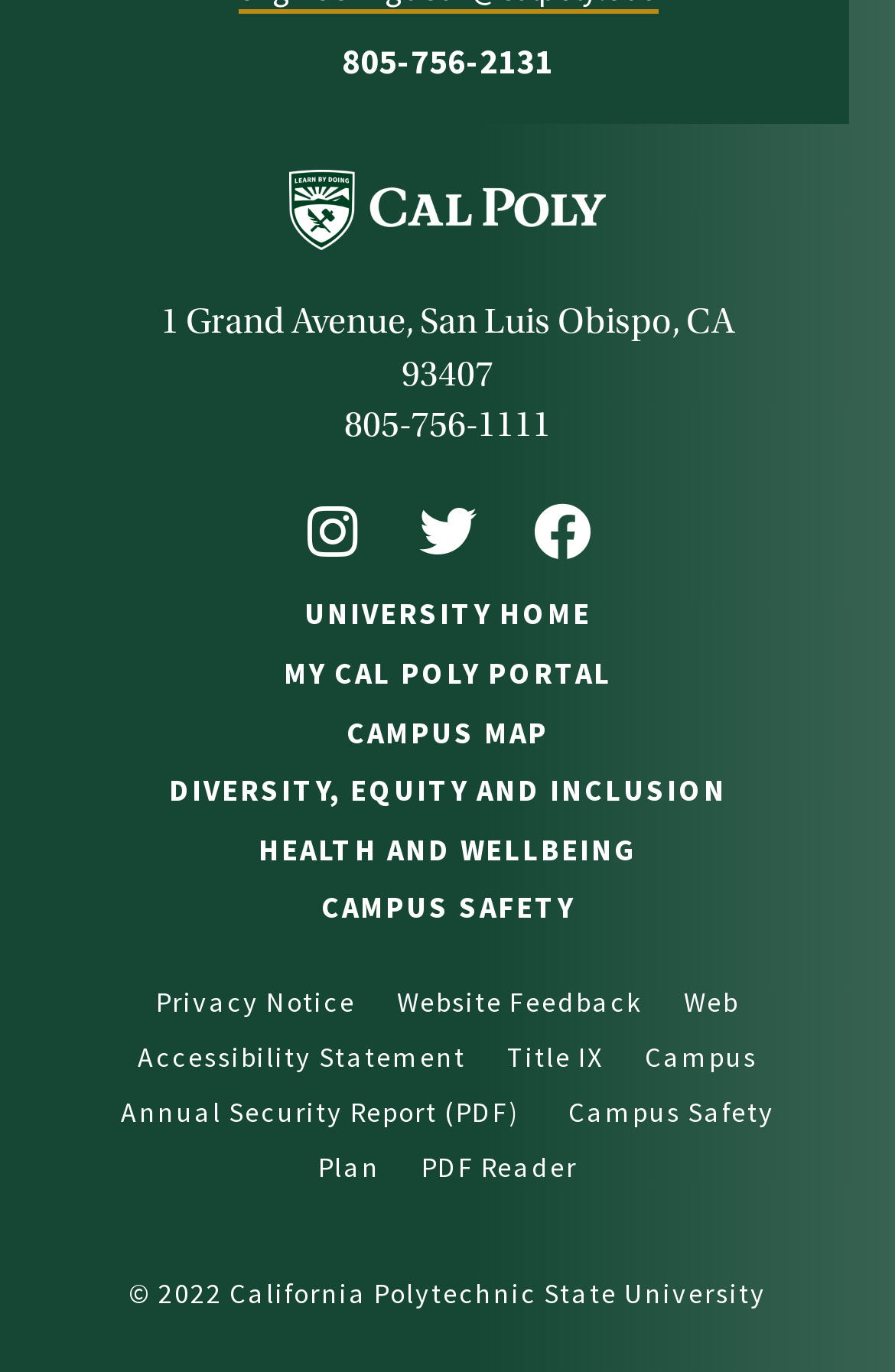Select the bounding box coordinates of the element I need to click to carry out the following instruction: "Call 805-756-2131".

[0.382, 0.028, 0.618, 0.059]